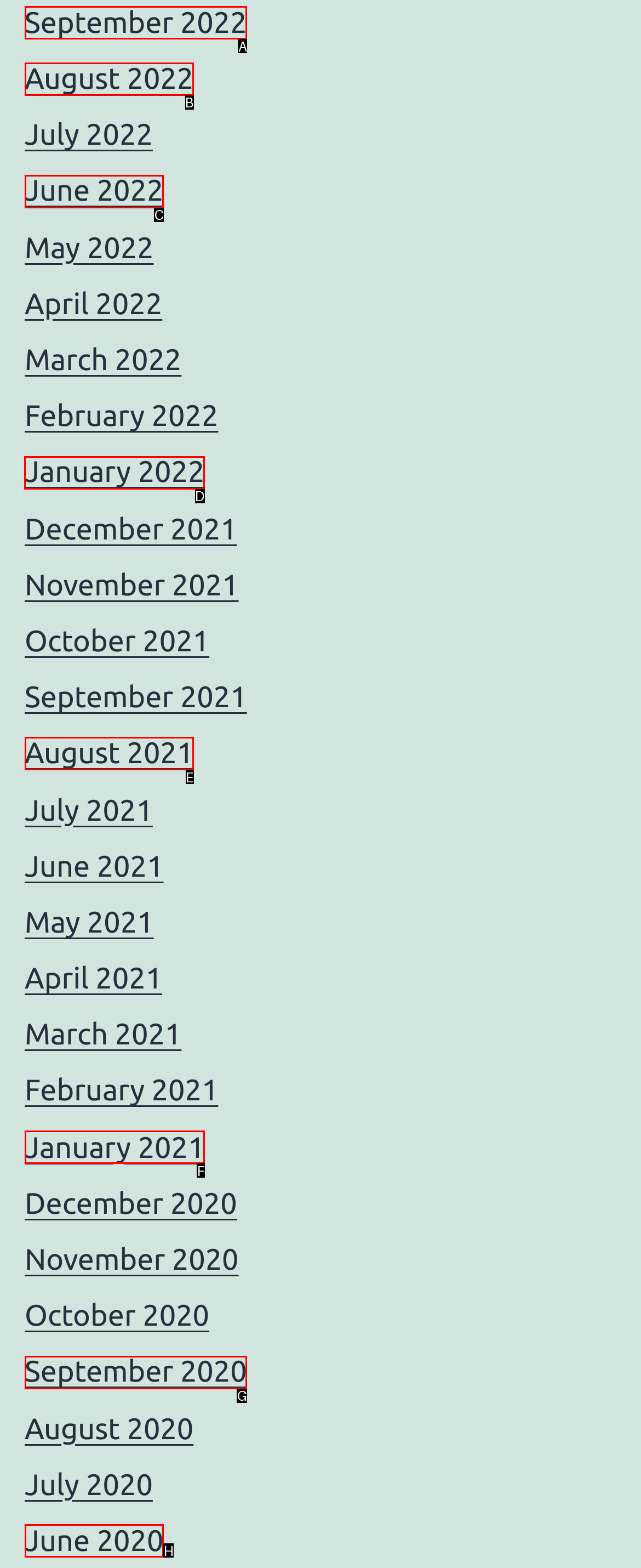Identify the HTML element you need to click to achieve the task: access January 2022. Respond with the corresponding letter of the option.

D